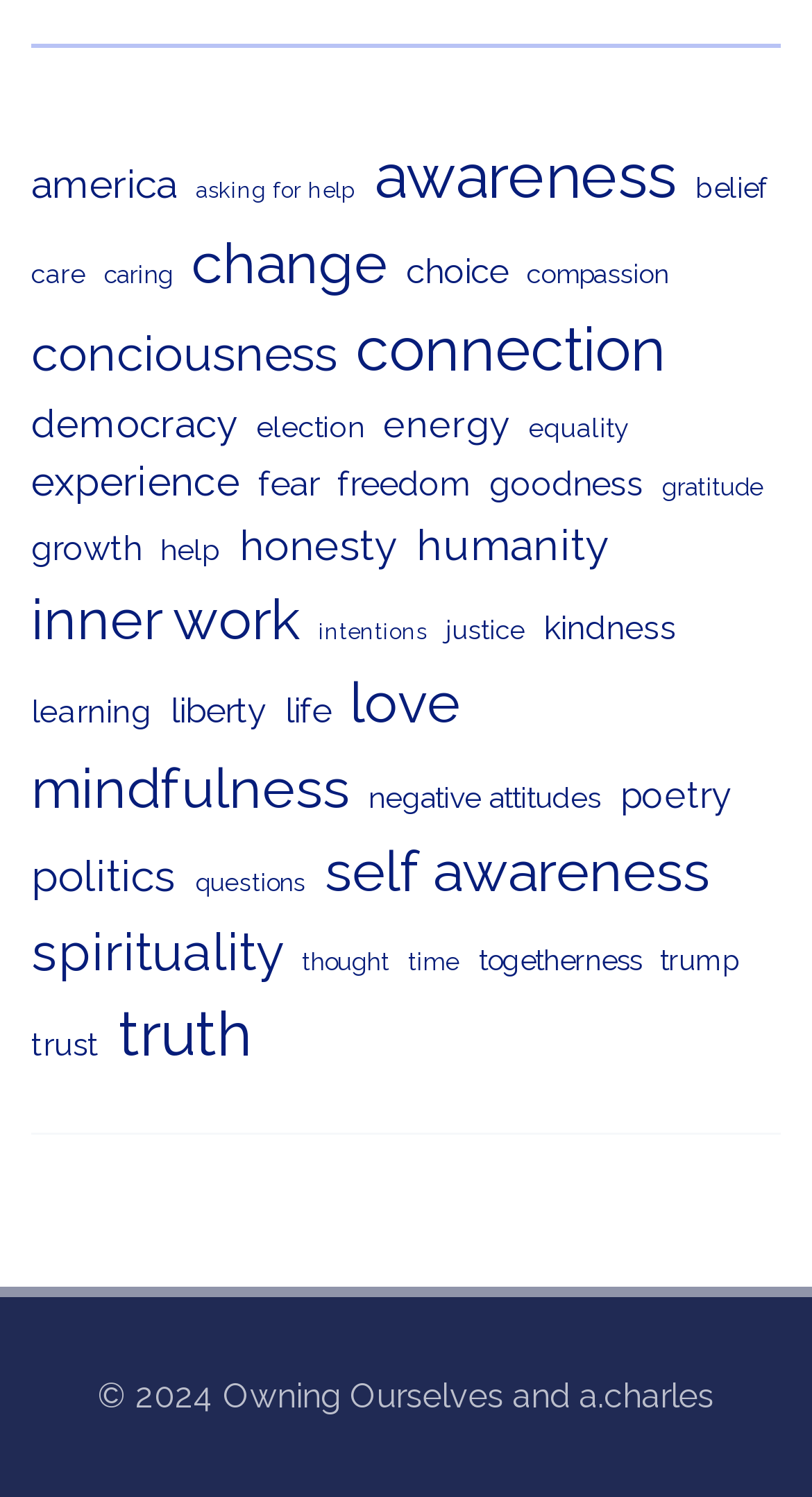Indicate the bounding box coordinates of the clickable region to achieve the following instruction: "view awareness."

[0.462, 0.087, 0.833, 0.148]